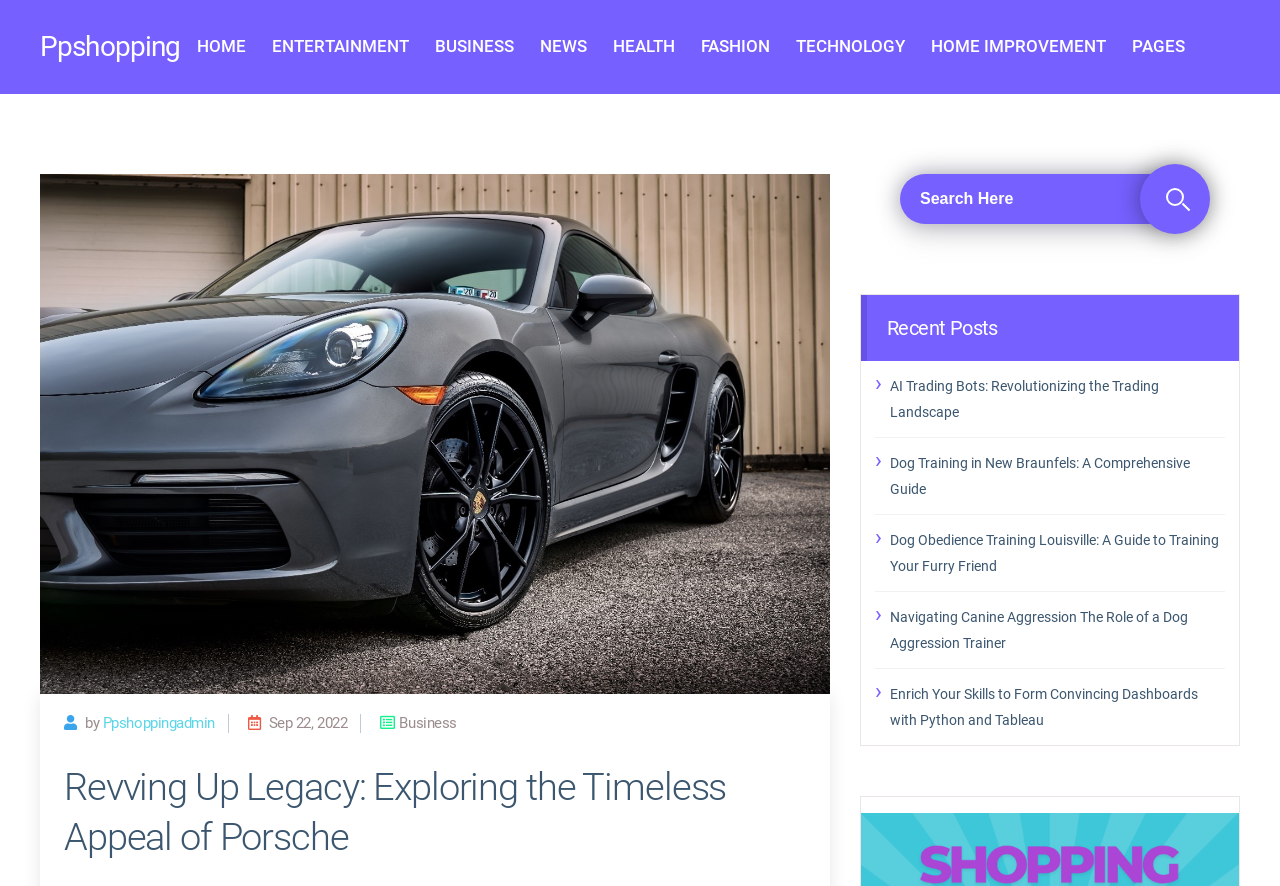Point out the bounding box coordinates of the section to click in order to follow this instruction: "Go to HOME page".

[0.154, 0.016, 0.192, 0.09]